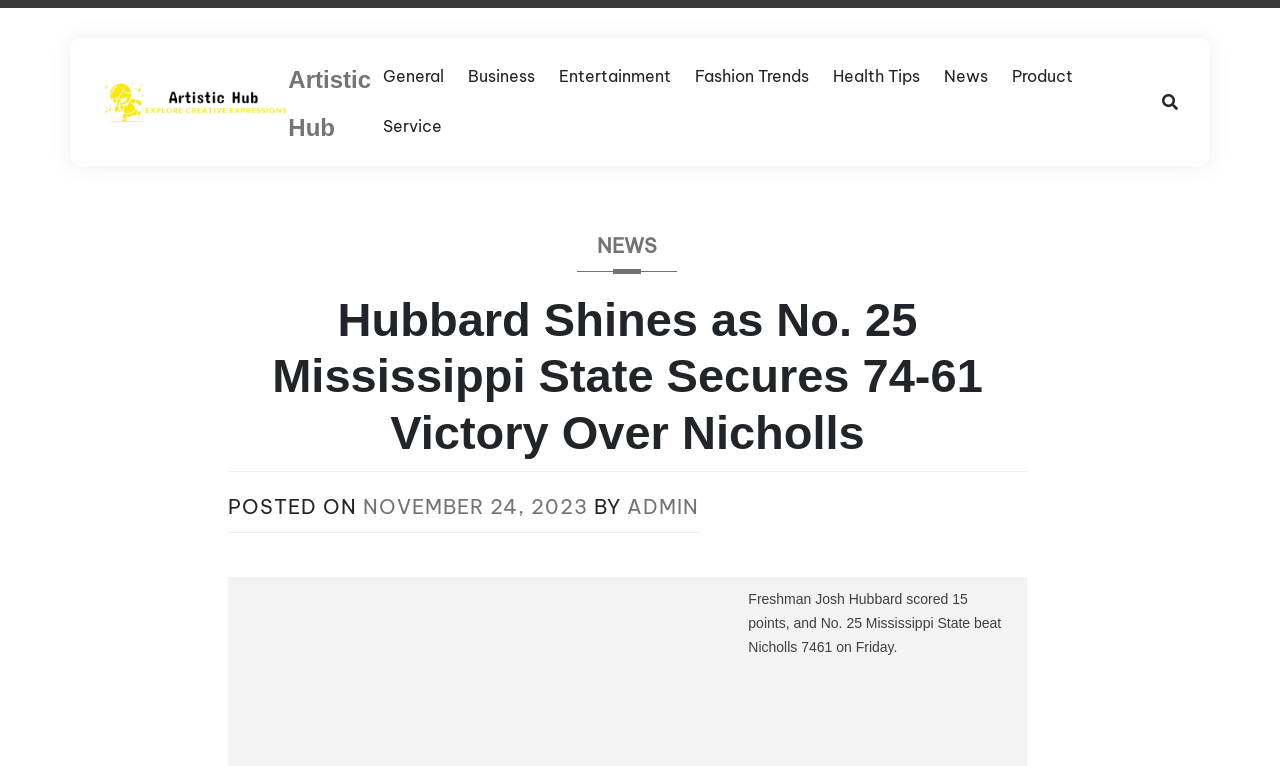Generate a thorough explanation of the webpage's elements.

The webpage is about a news article titled "Hubbard Shines as No. 25 Mississippi State Secures 74-61 Victory Over Nicholls". At the top left, there is a logo of "Artistic Hub" which is also a link. Next to the logo, there are several links to different categories, including "General", "Business", "Entertainment", "Fashion Trends", "Health Tips", "News", "Product", and "Service".

Below the categories, there is a header section with a link to "NEWS" and a heading that displays the title of the article. Under the title, there is a line of text that says "POSTED ON" followed by a link to the date "NOVEMBER 24, 2023". Next to the date, there is a "BY" label followed by a link to the author "ADMIN".

The main content of the article is a paragraph that summarizes the news, stating that "Freshman Josh Hubbard scored 15 points, and No. 25 Mississippi State beat Nicholls 7461 on Friday." This paragraph is located at the bottom half of the page.